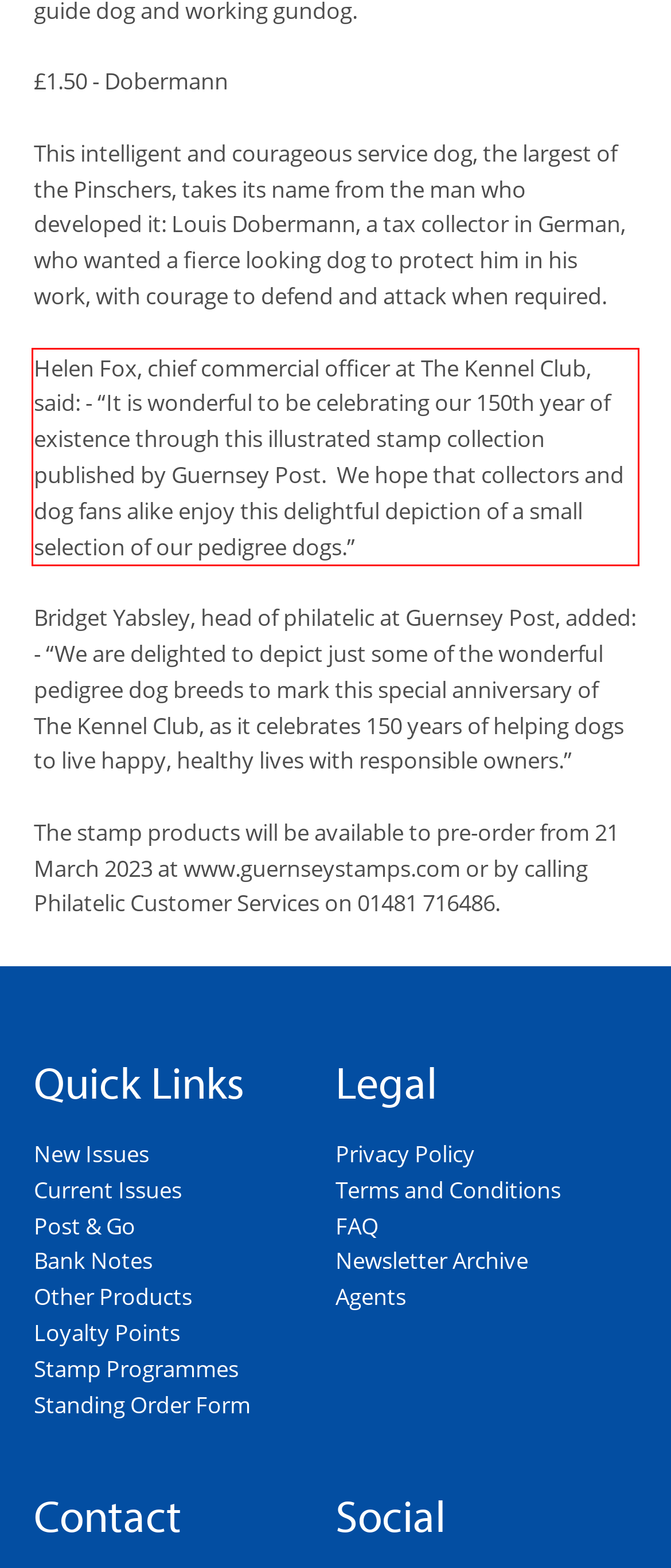Analyze the screenshot of a webpage where a red rectangle is bounding a UI element. Extract and generate the text content within this red bounding box.

Helen Fox, chief commercial officer at The Kennel Club, said: - “It is wonderful to be celebrating our 150th year of existence through this illustrated stamp collection published by Guernsey Post. We hope that collectors and dog fans alike enjoy this delightful depiction of a small selection of our pedigree dogs.”